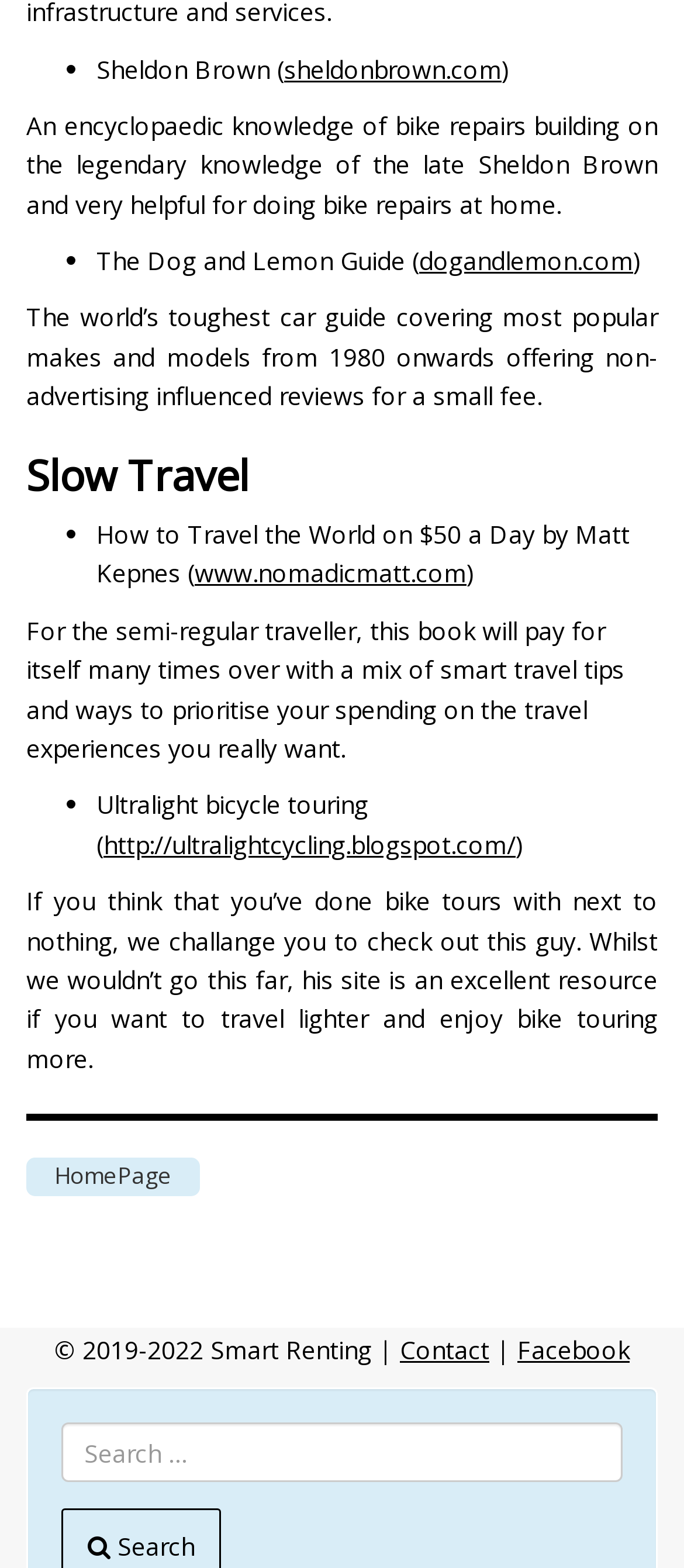Please give a concise answer to this question using a single word or phrase: 
What is the topic of the 'Slow Travel' section?

Traveling on a budget